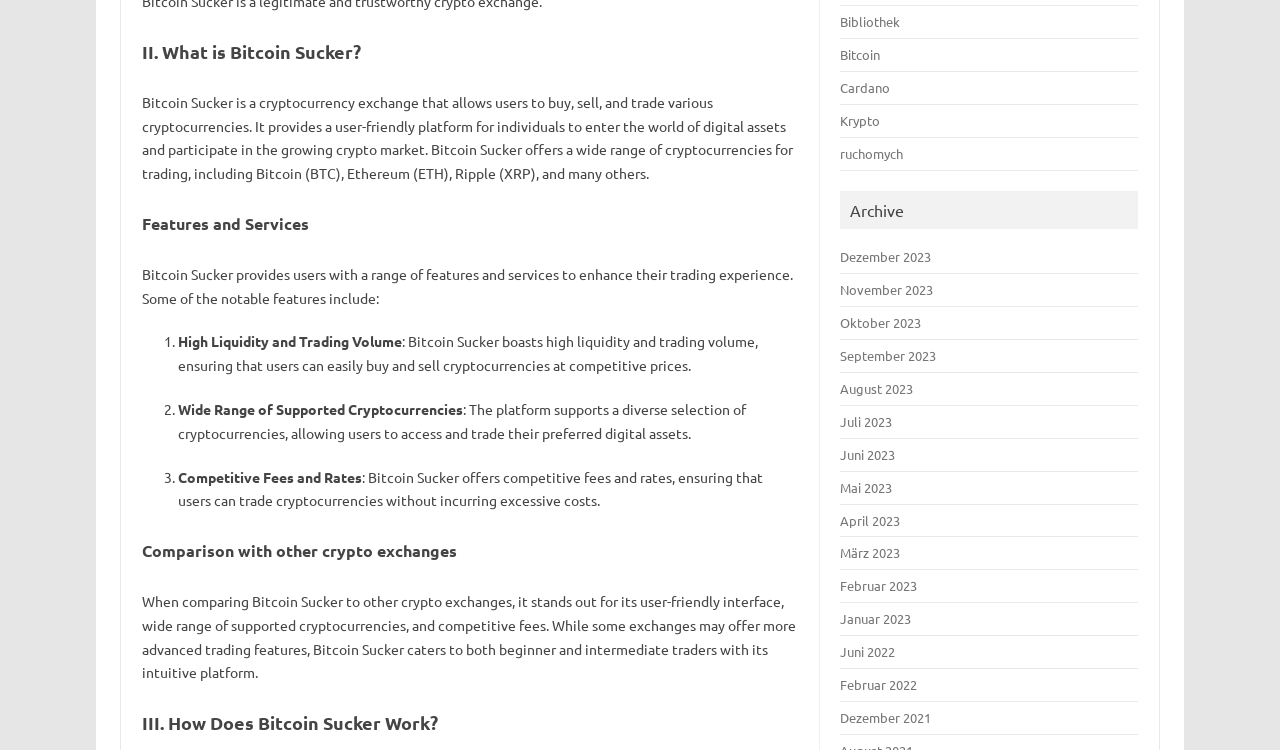Determine the bounding box coordinates for the UI element described. Format the coordinates as (top-left x, top-left y, bottom-right x, bottom-right y) and ensure all values are between 0 and 1. Element description: Master Replicas Website

None